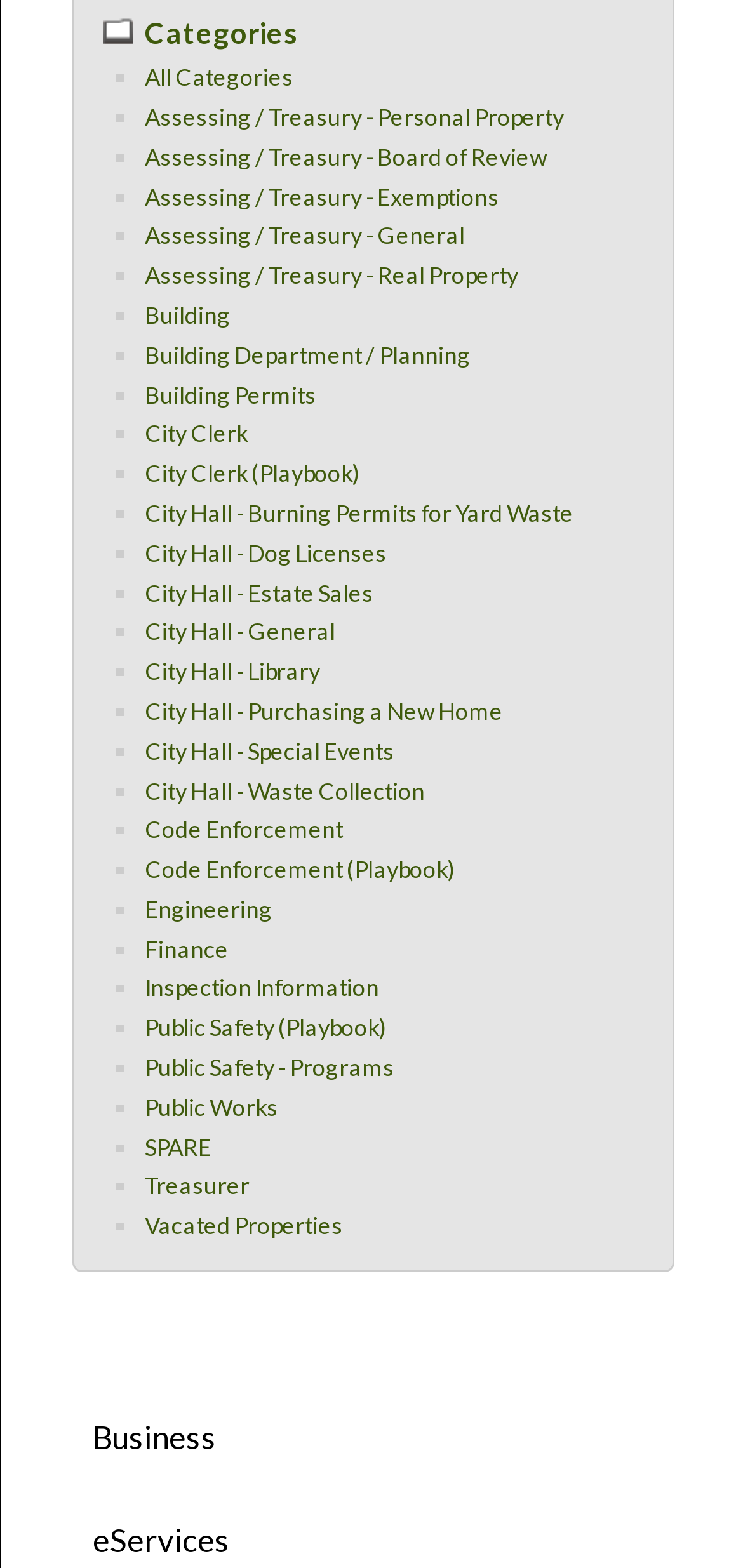What is the last link listed under the 'Assessing / Treasury' category?
Can you offer a detailed and complete answer to this question?

The last link listed under the 'Assessing / Treasury' category is 'Real Property', which is located at the bottom of the category list.